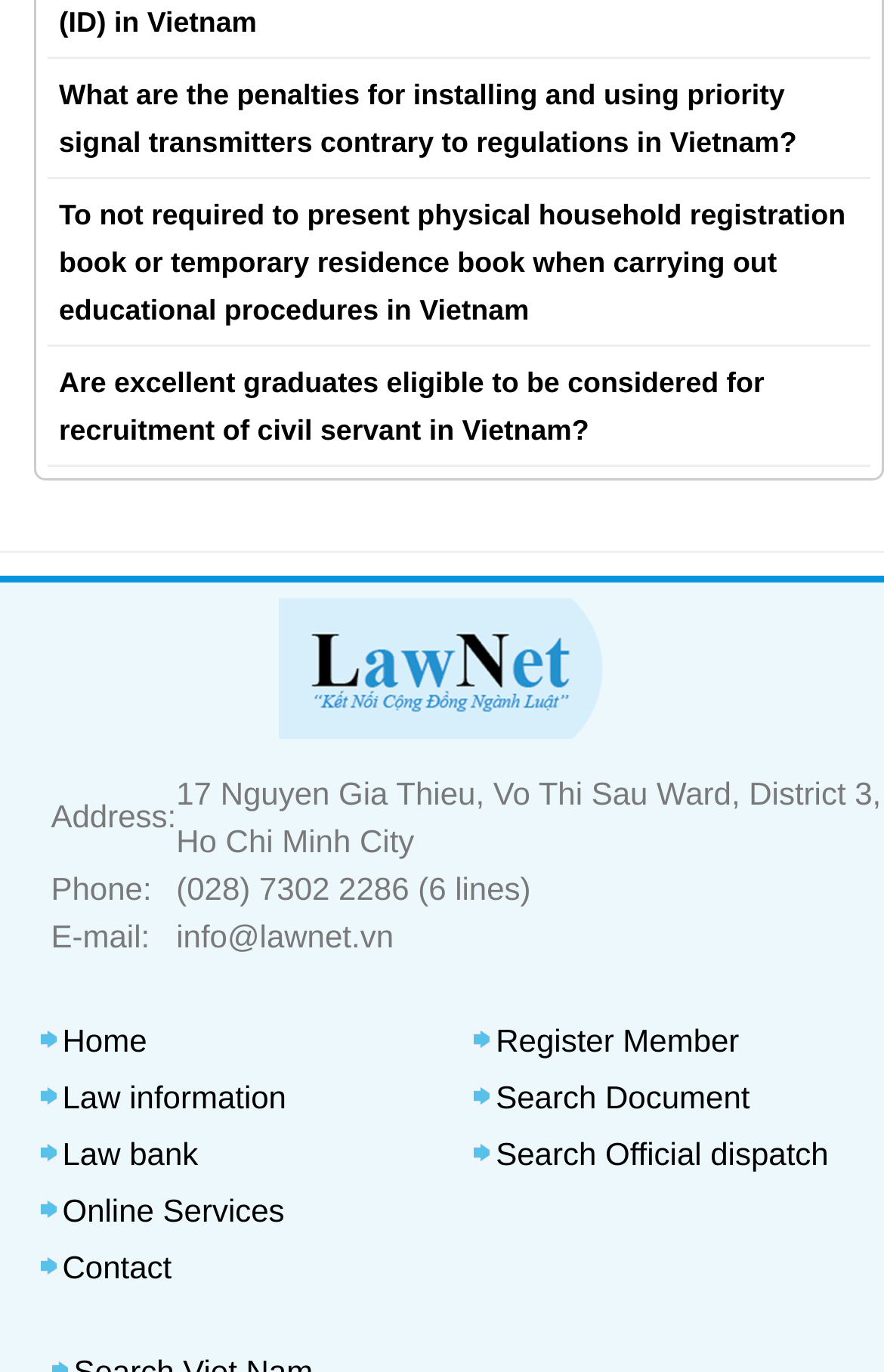What is the last link in the bottom navigation menu?
Based on the visual content, answer with a single word or a brief phrase.

Register Member